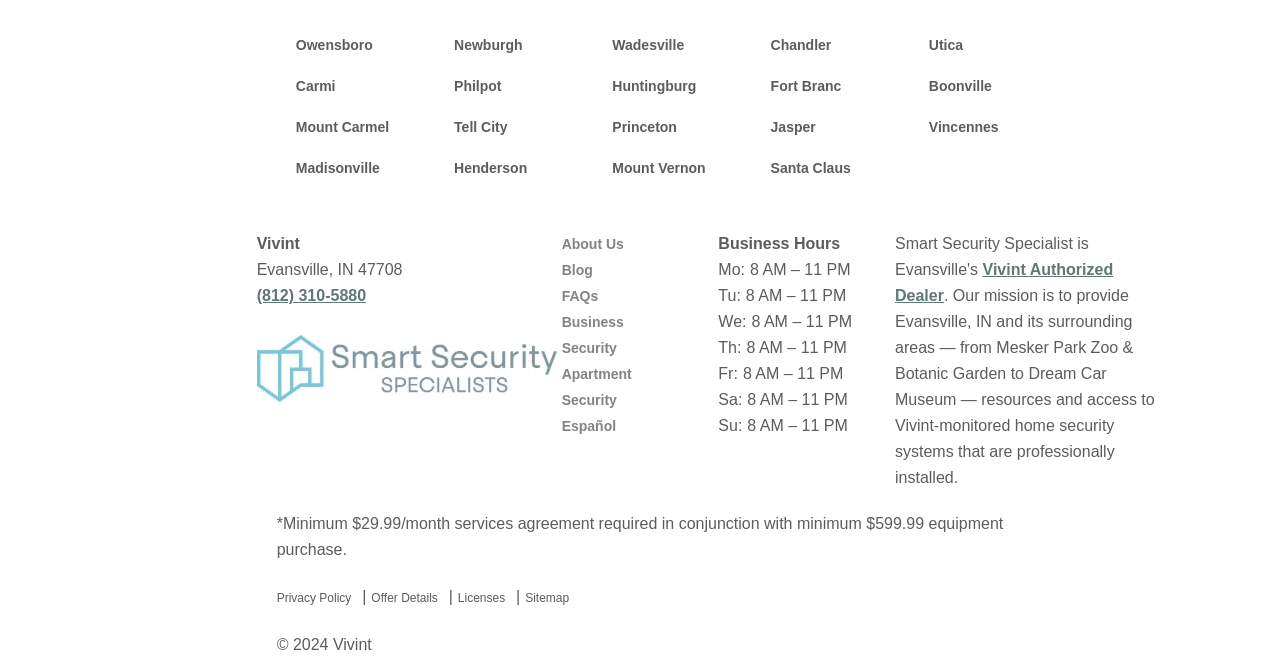What is the company name?
Refer to the image and provide a concise answer in one word or phrase.

Vivint